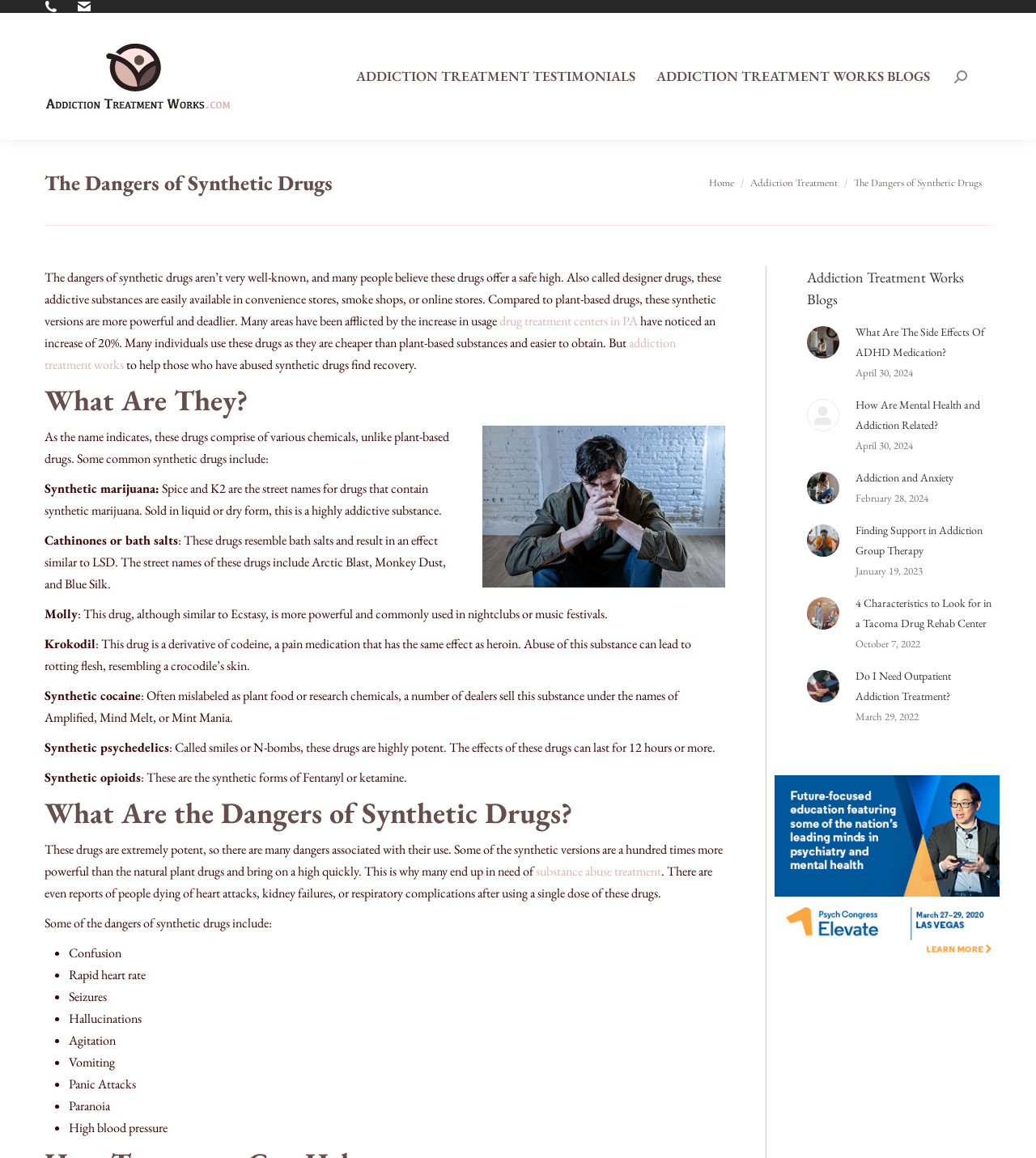Kindly determine the bounding box coordinates of the area that needs to be clicked to fulfill this instruction: "Follow us on Facebook".

None